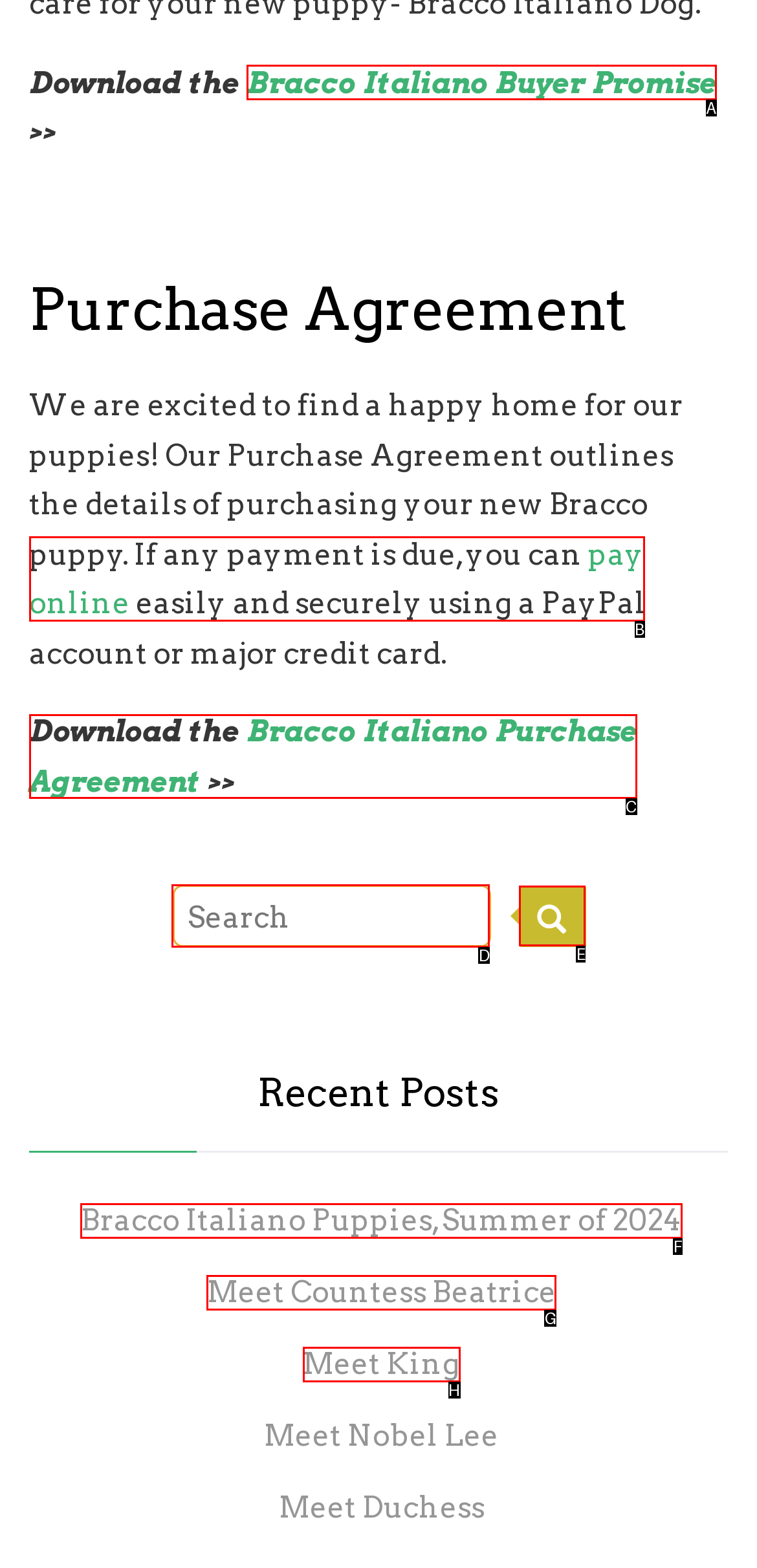Find the appropriate UI element to complete the task: search. Indicate your choice by providing the letter of the element.

D